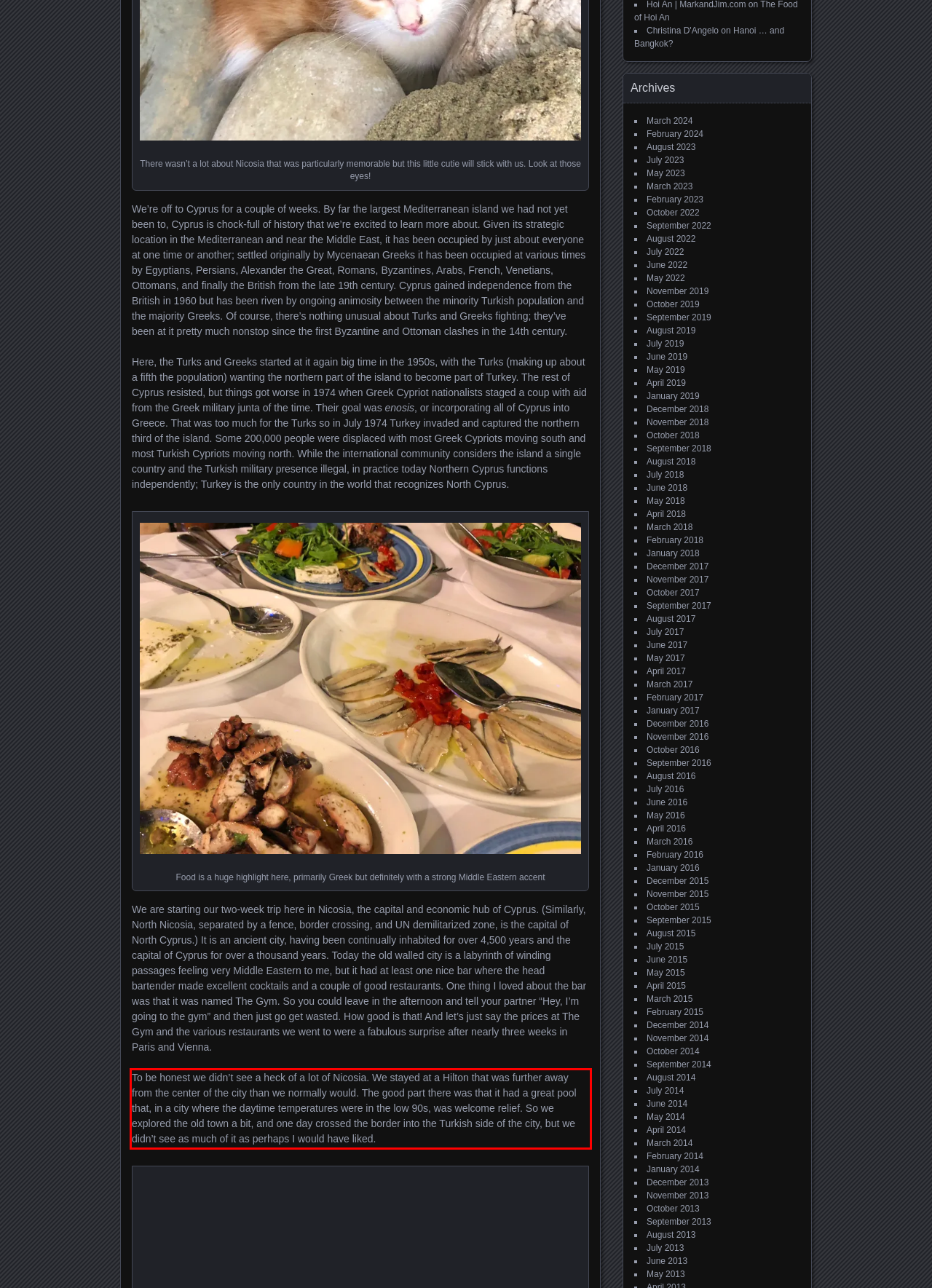Within the screenshot of the webpage, locate the red bounding box and use OCR to identify and provide the text content inside it.

To be honest we didn’t see a heck of a lot of Nicosia. We stayed at a Hilton that was further away from the center of the city than we normally would. The good part there was that it had a great pool that, in a city where the daytime temperatures were in the low 90s, was welcome relief. So we explored the old town a bit, and one day crossed the border into the Turkish side of the city, but we didn’t see as much of it as perhaps I would have liked.